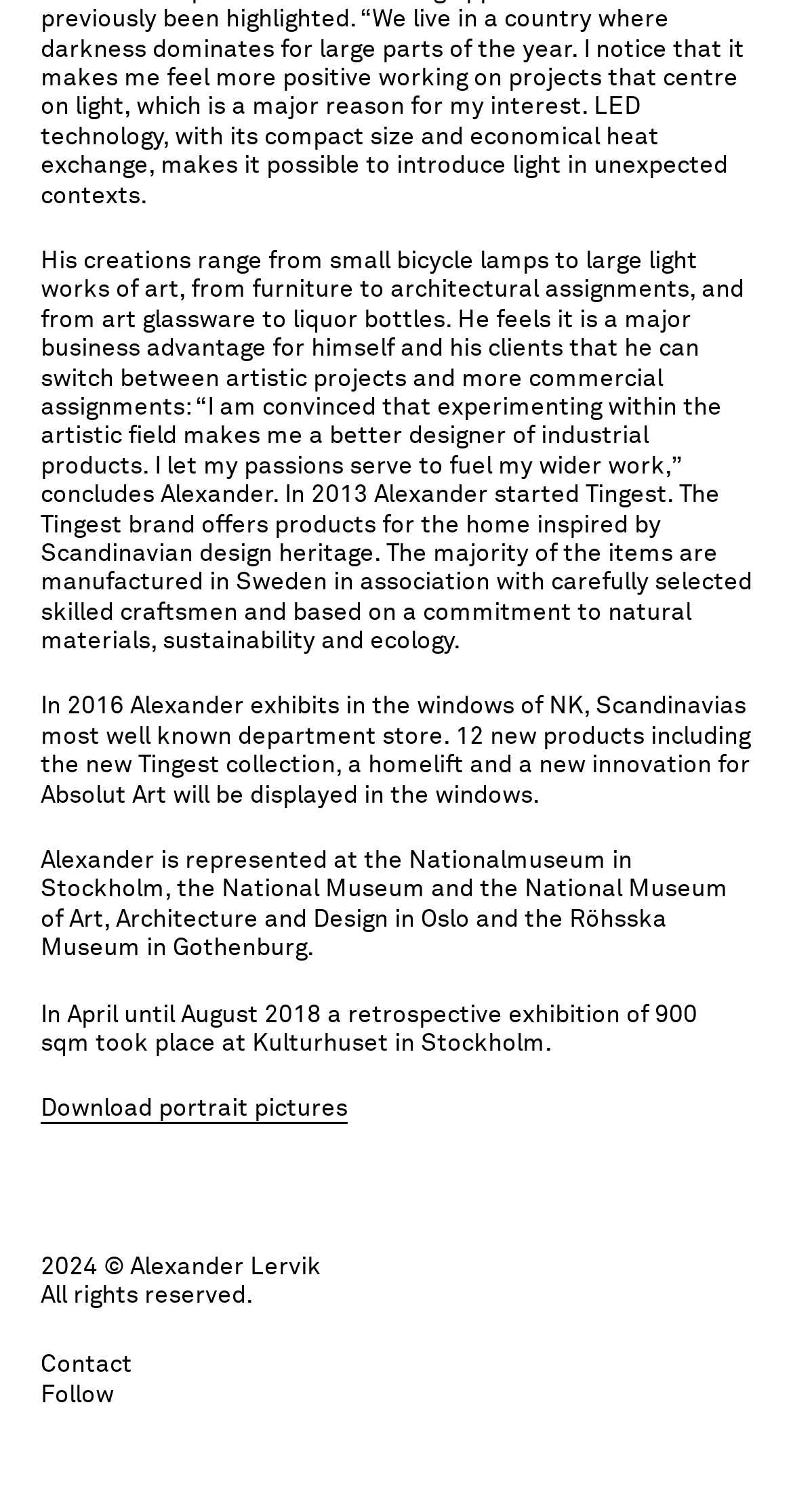Based on the visual content of the image, answer the question thoroughly: What is the year of copyright mentioned on the webpage?

The text at the bottom of the webpage mentions '2024 © Alexander Lervik', indicating that the year of copyright is 2024.